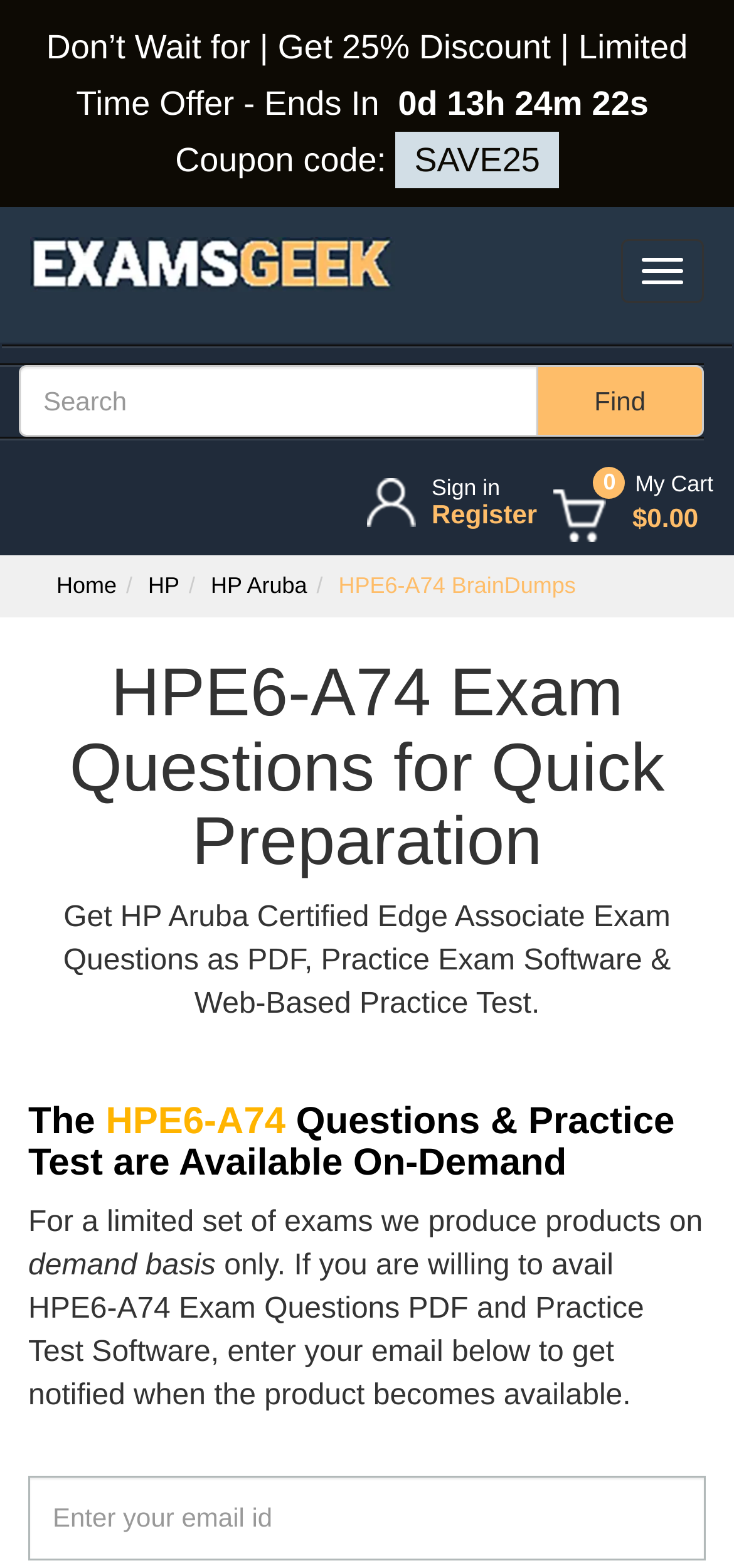Please give the bounding box coordinates of the area that should be clicked to fulfill the following instruction: "View the latest content". The coordinates should be in the format of four float numbers from 0 to 1, i.e., [left, top, right, bottom].

None